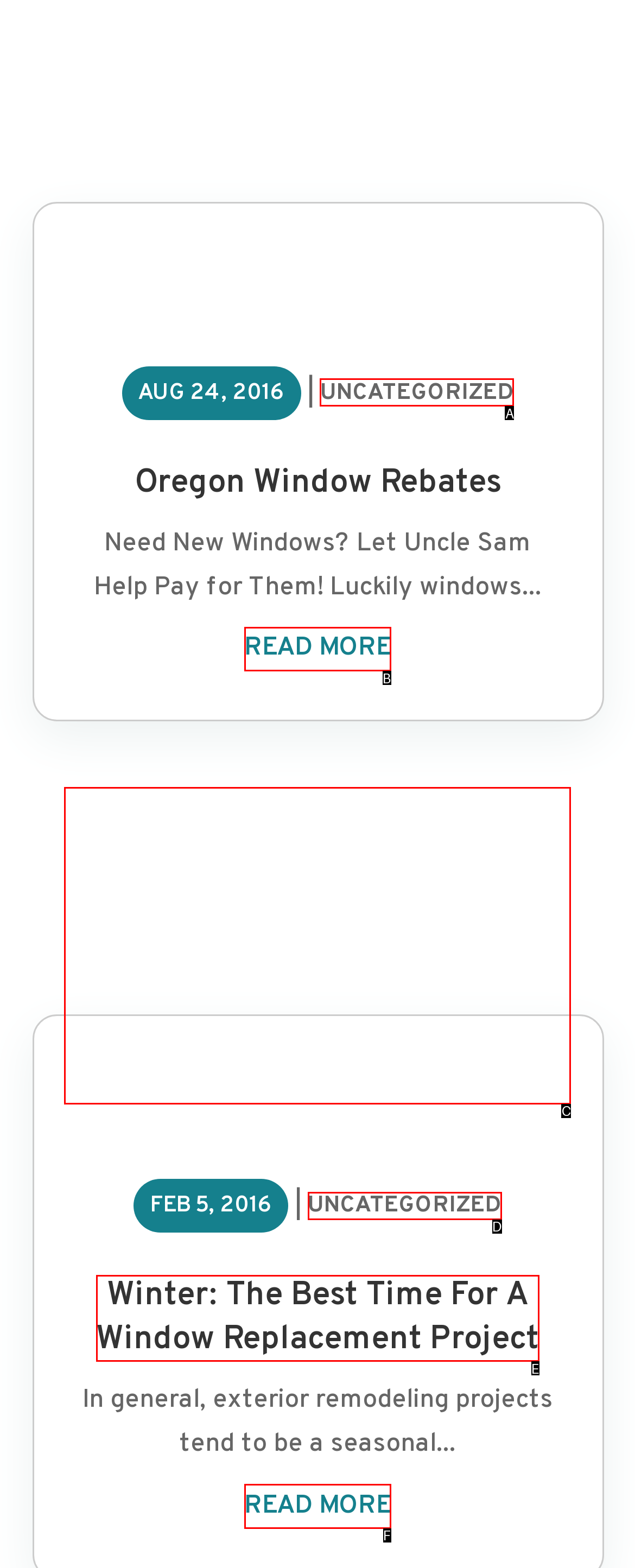Using the provided description: read more, select the HTML element that corresponds to it. Indicate your choice with the option's letter.

B